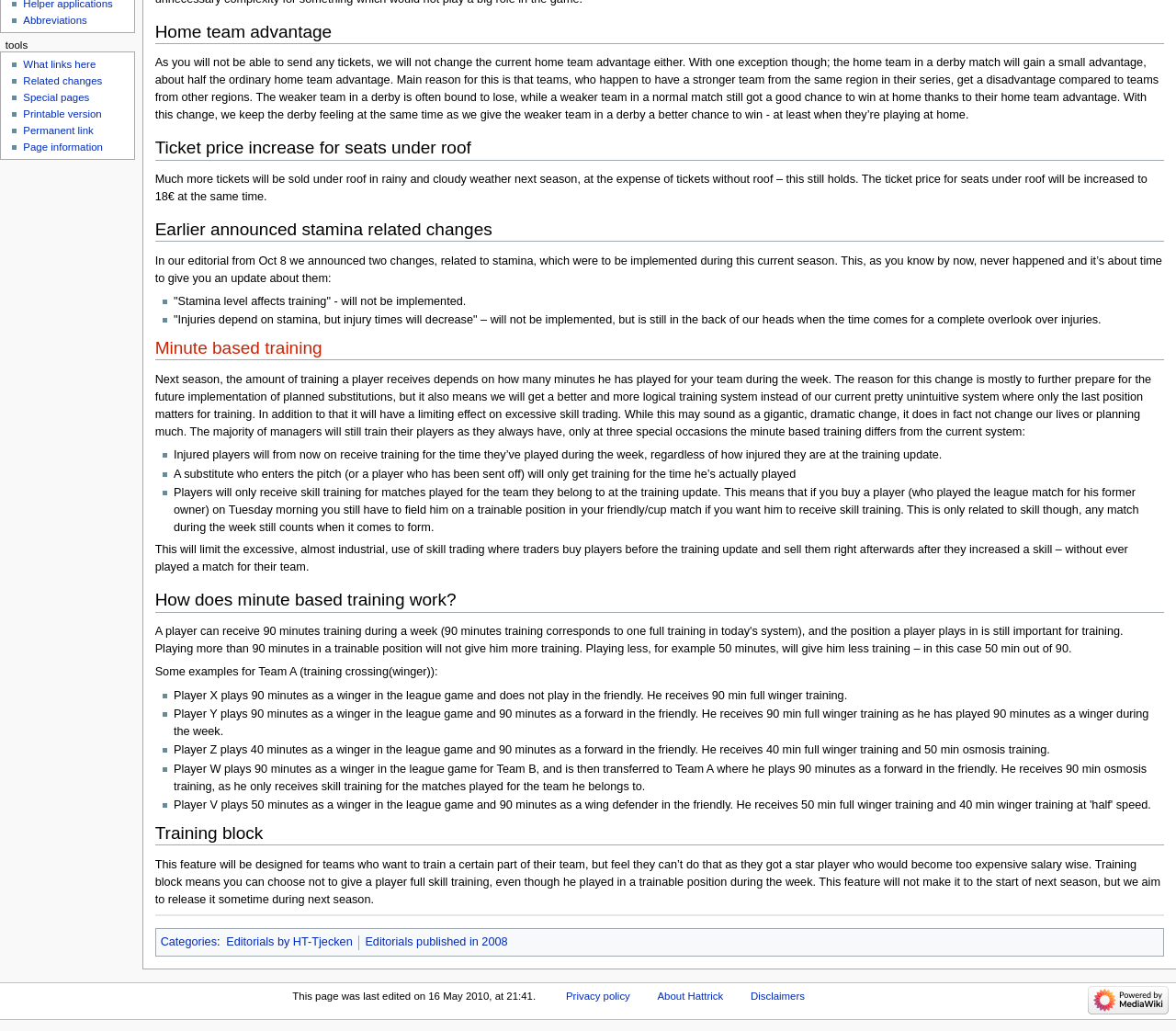Provide the bounding box coordinates of the HTML element described by the text: "Website Design".

None